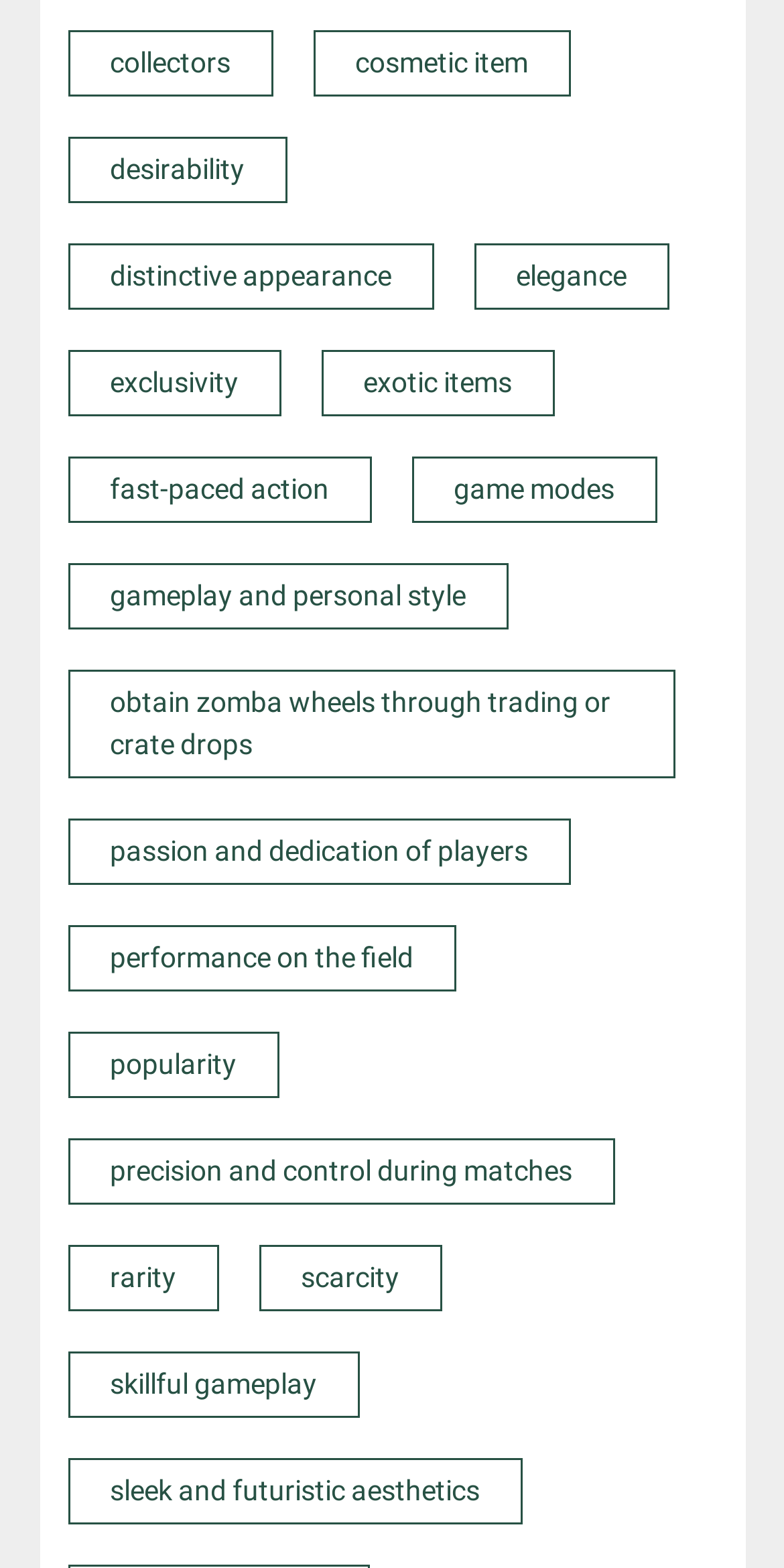How many links are related to item rarity?
Refer to the image and provide a one-word or short phrase answer.

2